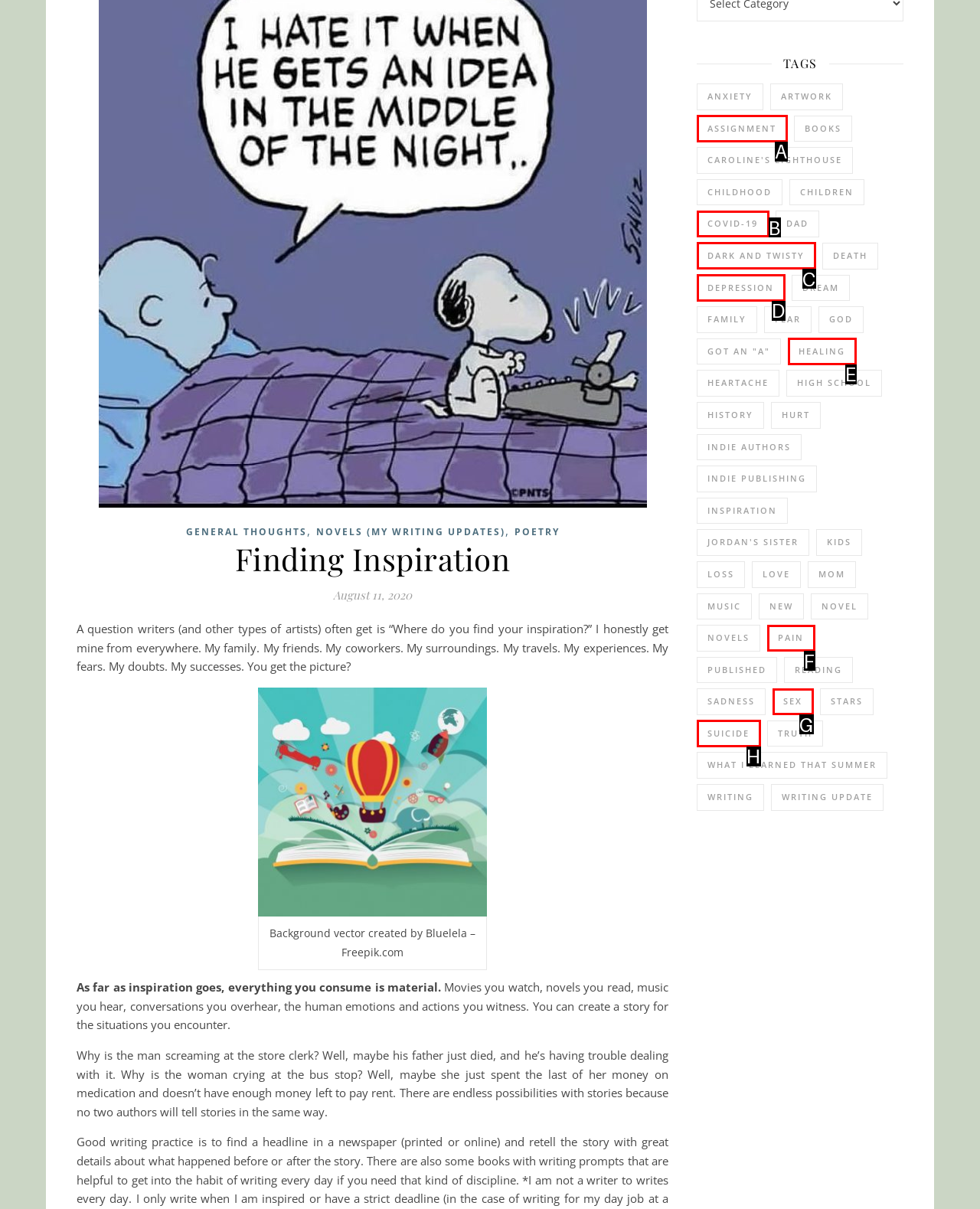Select the HTML element that matches the description: Dark and Twisty
Respond with the letter of the correct choice from the given options directly.

C